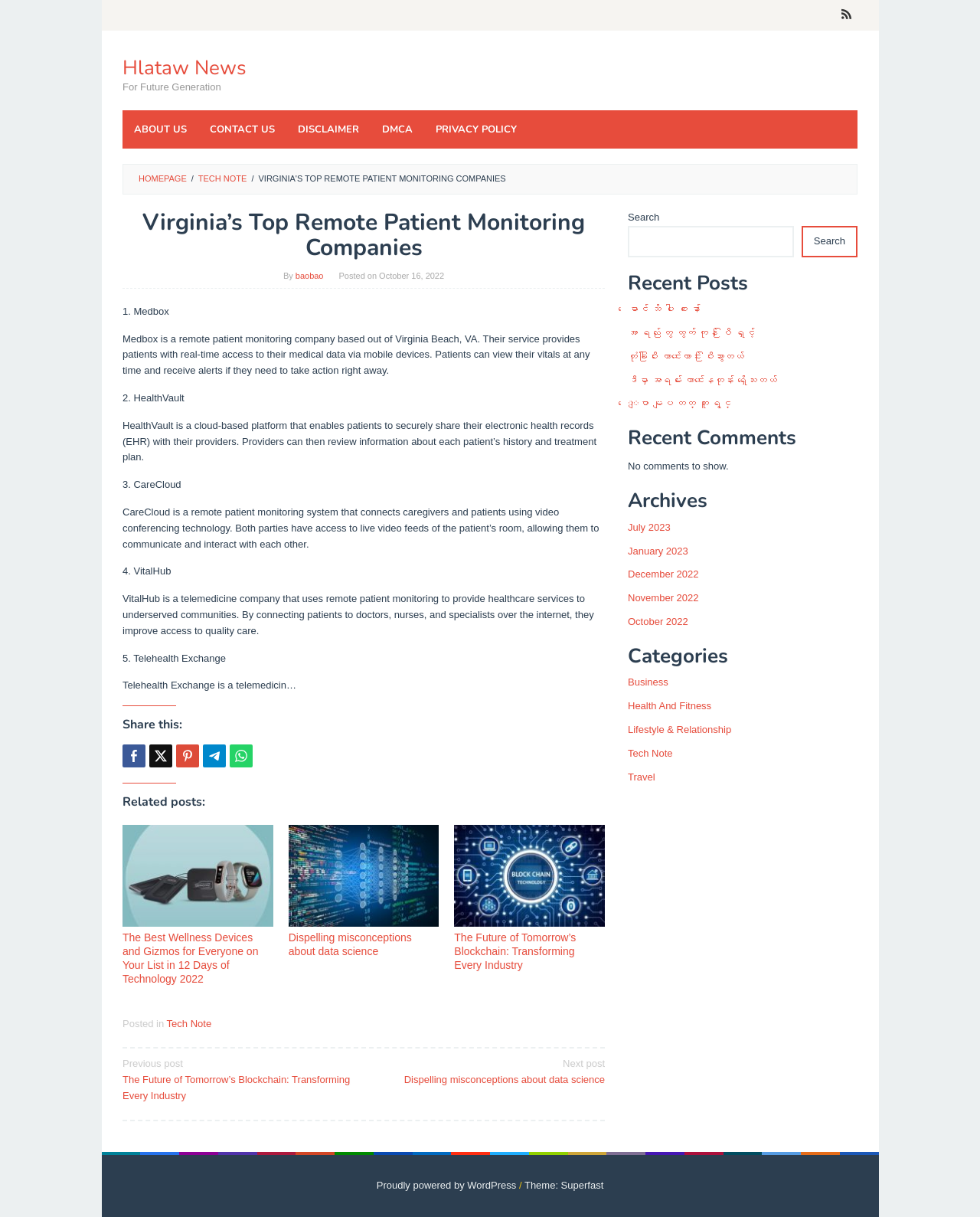What is the company ranked first in the list?
Based on the image, provide a one-word or brief-phrase response.

Medbox